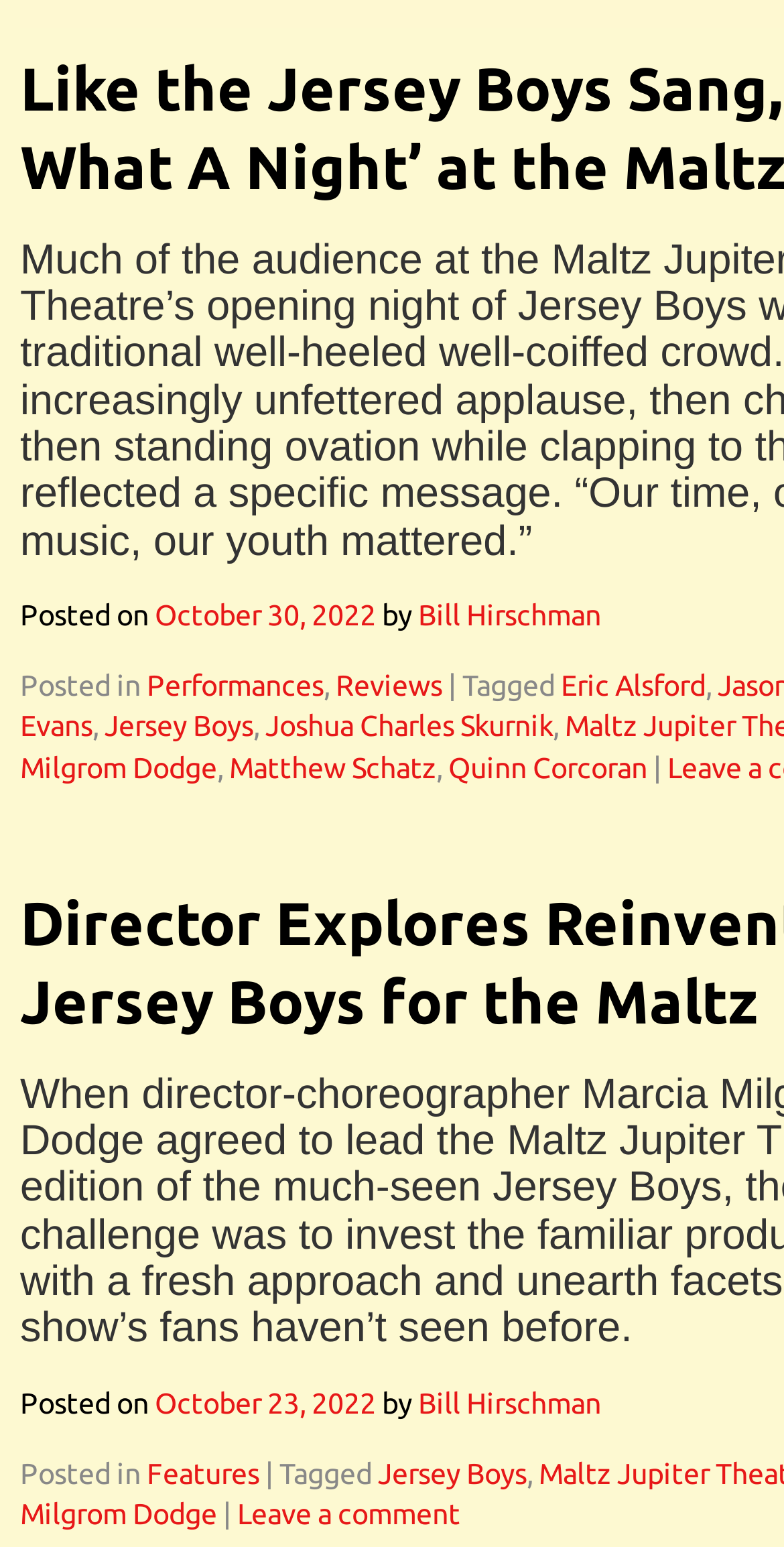Please determine the bounding box of the UI element that matches this description: Eric Alsford. The coordinates should be given as (top-left x, top-left y, bottom-right x, bottom-right y), with all values between 0 and 1.

[0.715, 0.433, 0.9, 0.454]